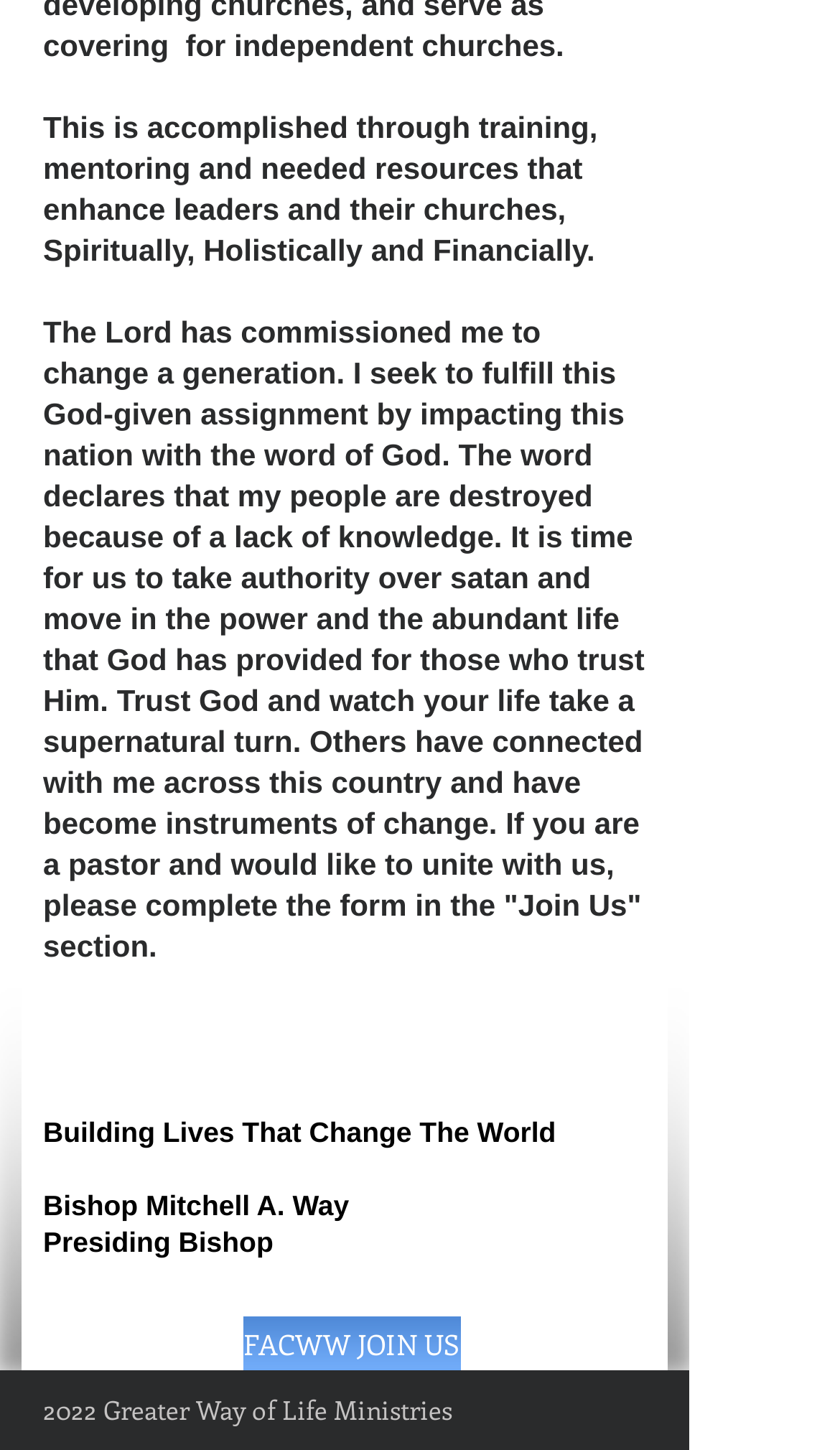What is the name of the organization?
Provide a detailed and extensive answer to the question.

The text '2022 Greater Way of Life Ministries' suggests that the organization's name is Greater Way of Life Ministries.